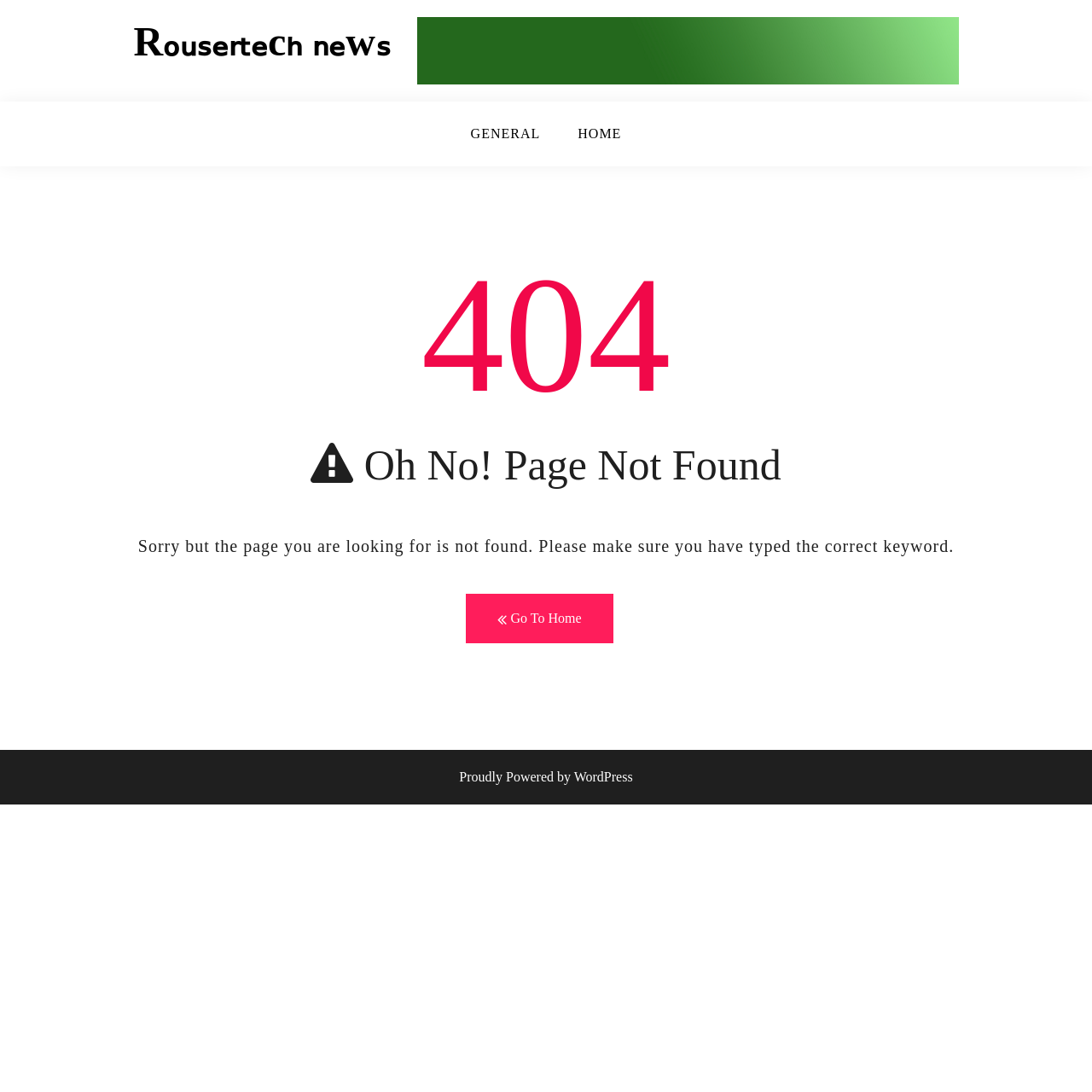What is the platform powering the website?
Look at the screenshot and provide an in-depth answer.

The text 'Proudly Powered by WordPress' is displayed at the bottom of the page, indicating that the website is built using the WordPress platform.